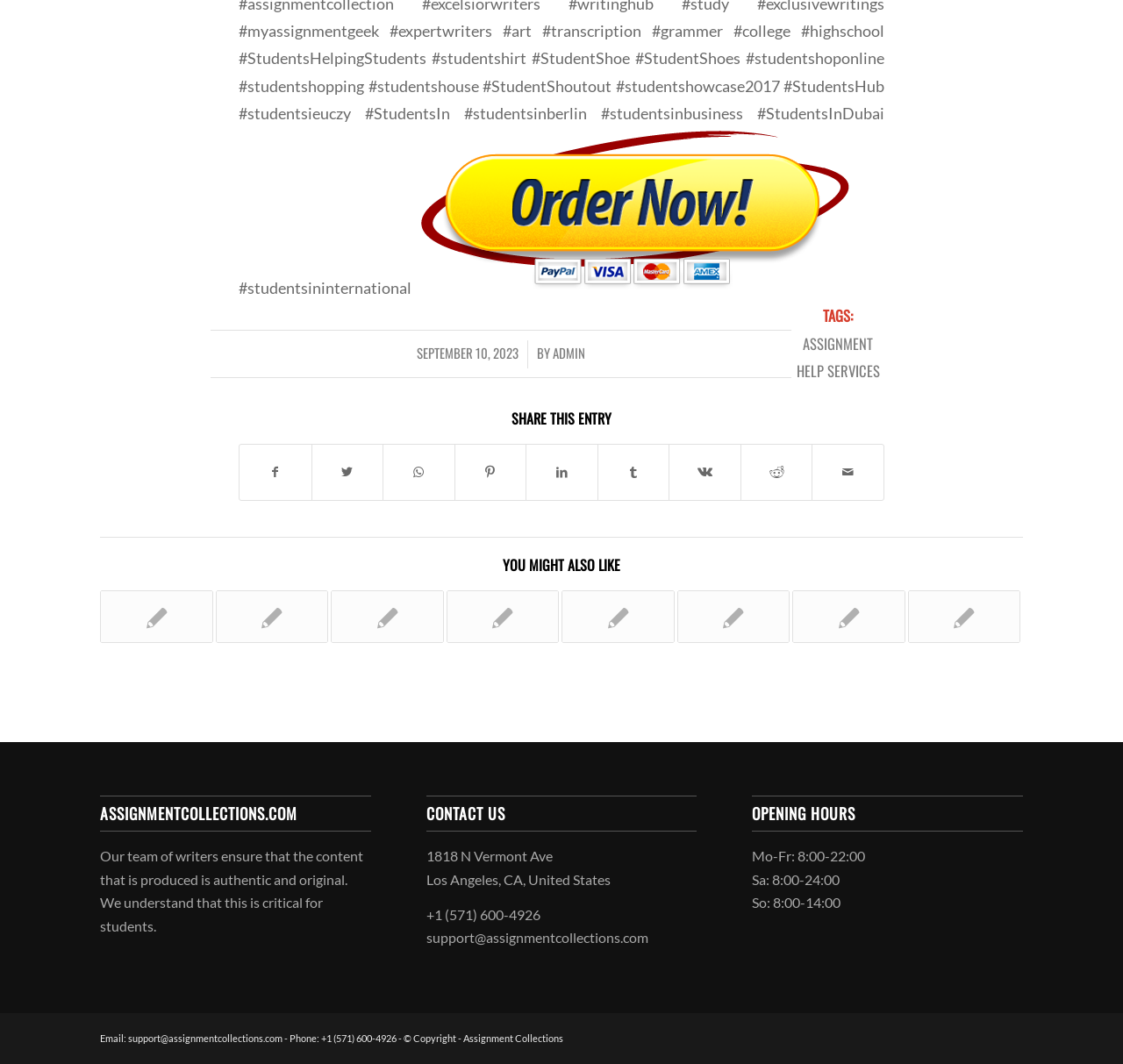Provide a brief response to the question below using one word or phrase:
What is the contact phone number of the website?

+1 (571) 600-4926